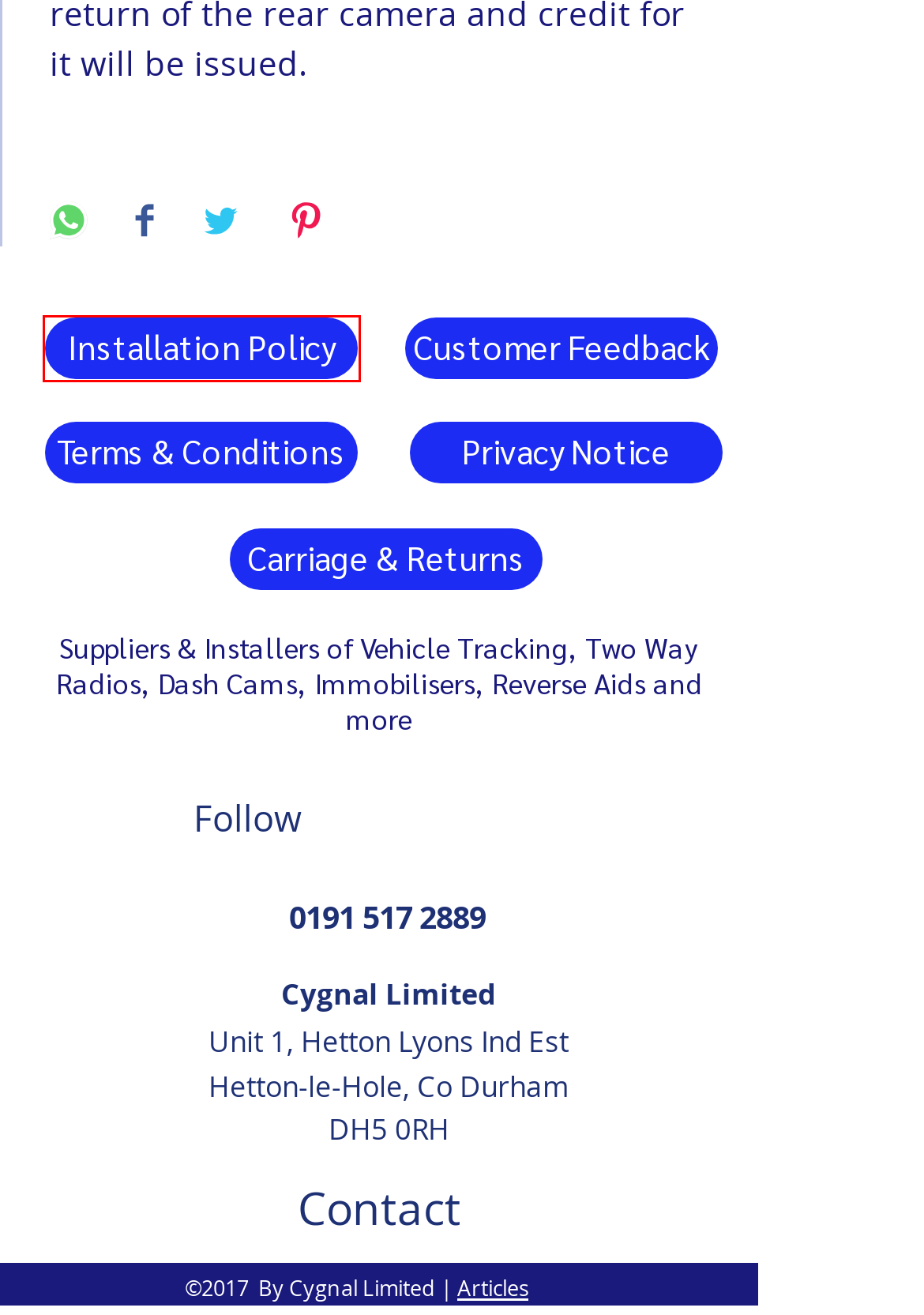You have been given a screenshot of a webpage, where a red bounding box surrounds a UI element. Identify the best matching webpage description for the page that loads after the element in the bounding box is clicked. Options include:
A. Cart -  carcomms, North East England
B. Terms & Conditions -  carcomms, North East England
C. Installation Policy | CarComms
D. Privacy Notice -  carcomms, North East England
E. Carcomms | Car Security Suppliers | Dash Cam Fitters
F. Articles | Dash Cam Installation Service | Car Parking Cameras
G. Customer Feedback -  carcomms, North East England
H. Carriage and Returns Policy | Carcomms

C